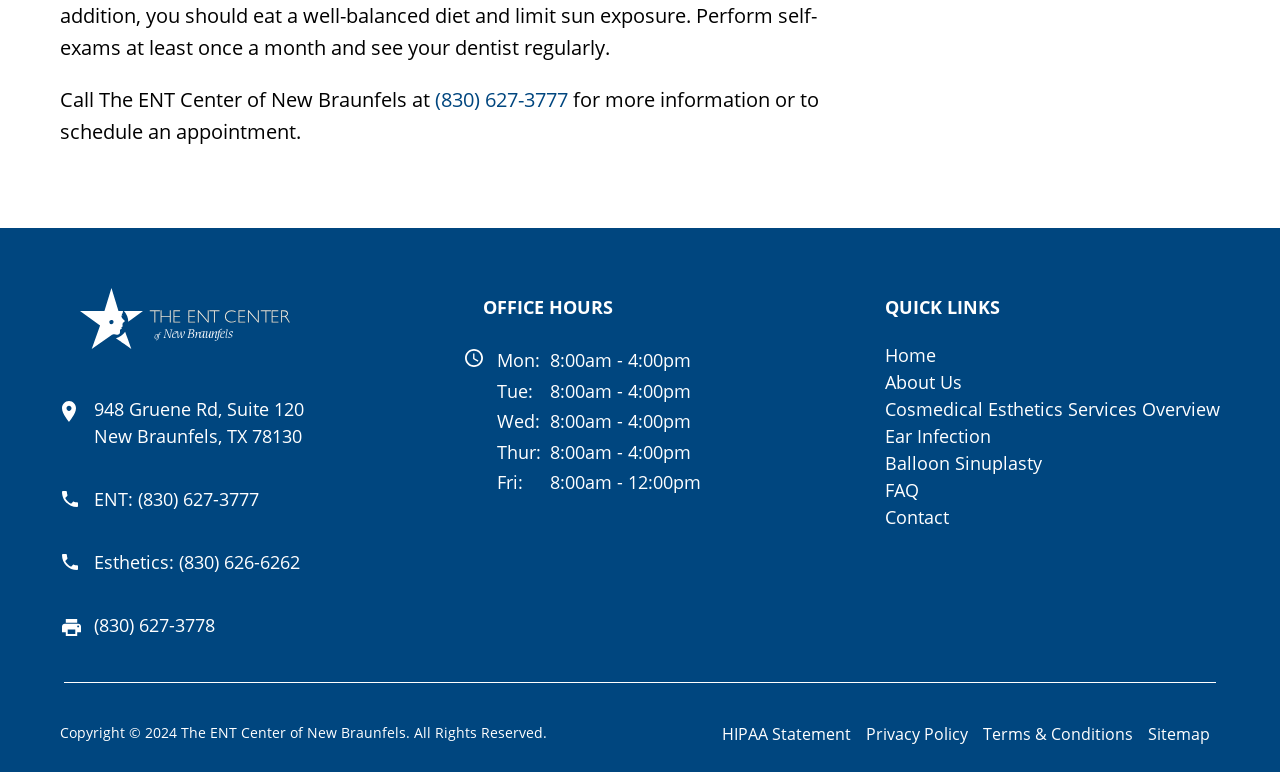Can you find the bounding box coordinates for the element that needs to be clicked to execute this instruction: "Call the office"? The coordinates should be given as four float numbers between 0 and 1, i.e., [left, top, right, bottom].

[0.34, 0.112, 0.444, 0.147]